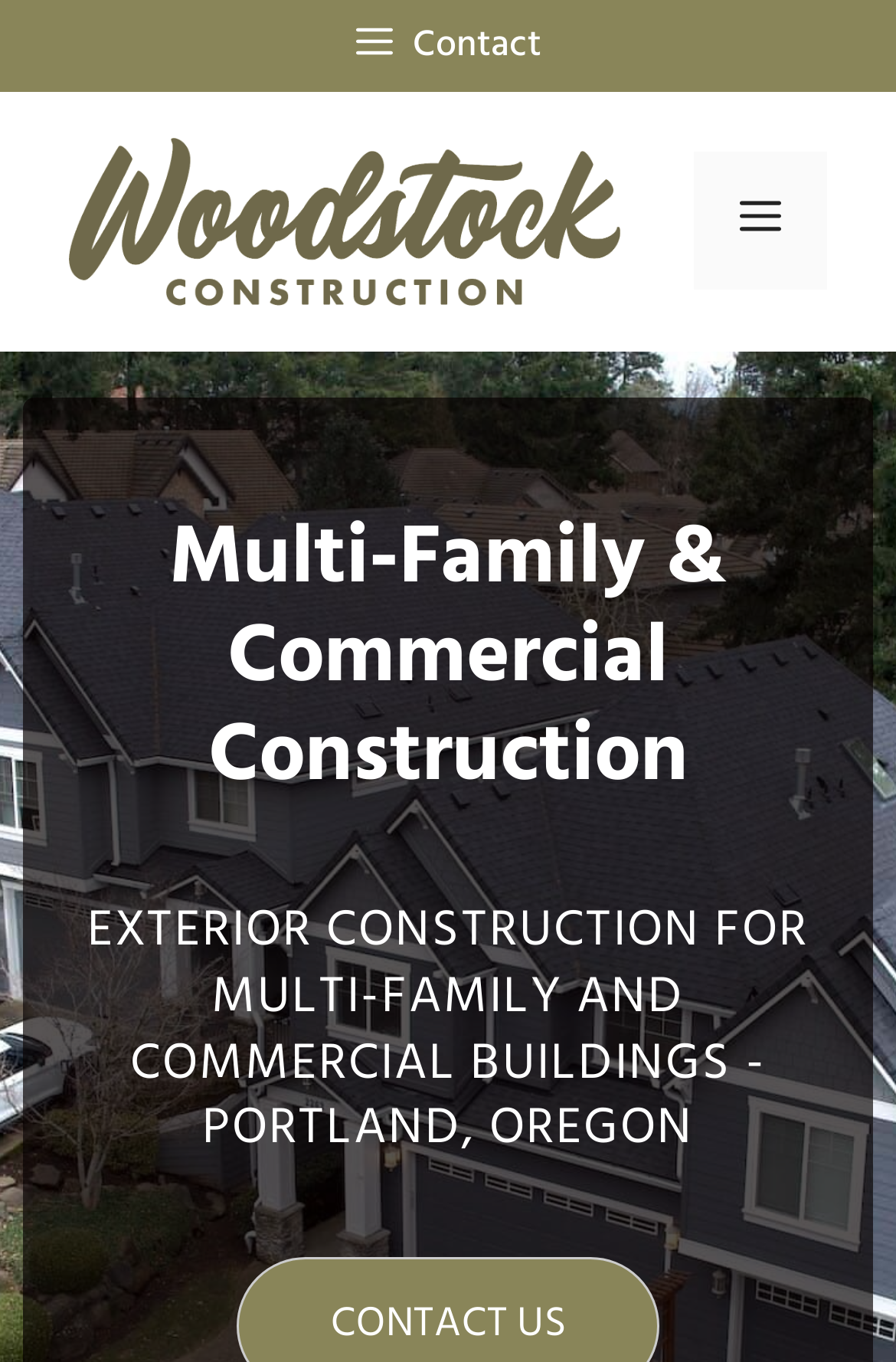Analyze the image and deliver a detailed answer to the question: What is the company name?

The company name can be found in the banner section of the webpage, where it is written as 'Woodstock Construction' and also has an image with the same name.